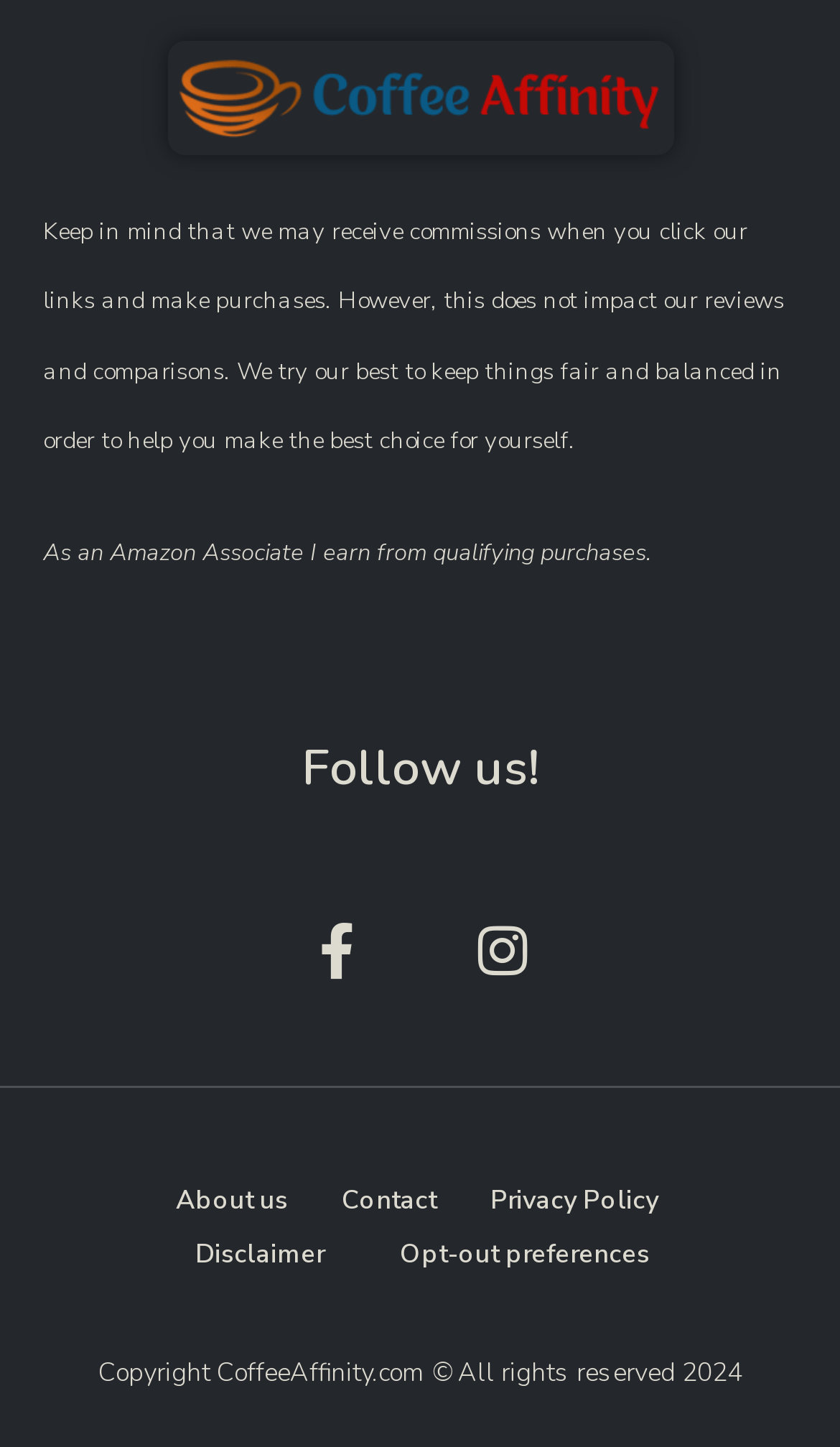Locate the bounding box coordinates of the element that should be clicked to fulfill the instruction: "Click the Coffee Affinity Logo".

[0.199, 0.028, 0.801, 0.107]